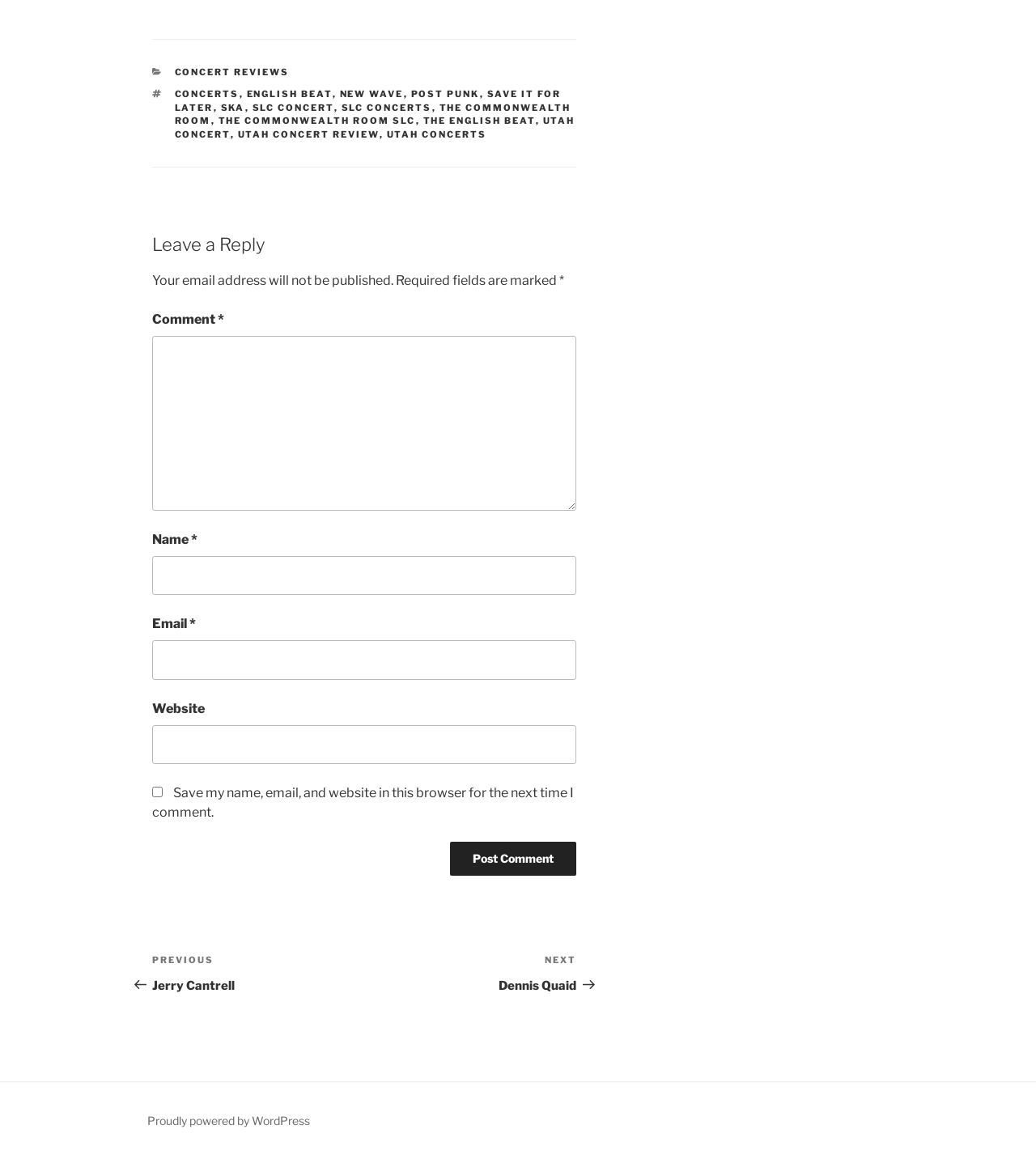Answer in one word or a short phrase: 
What is the purpose of the comment section?

Leave a reply